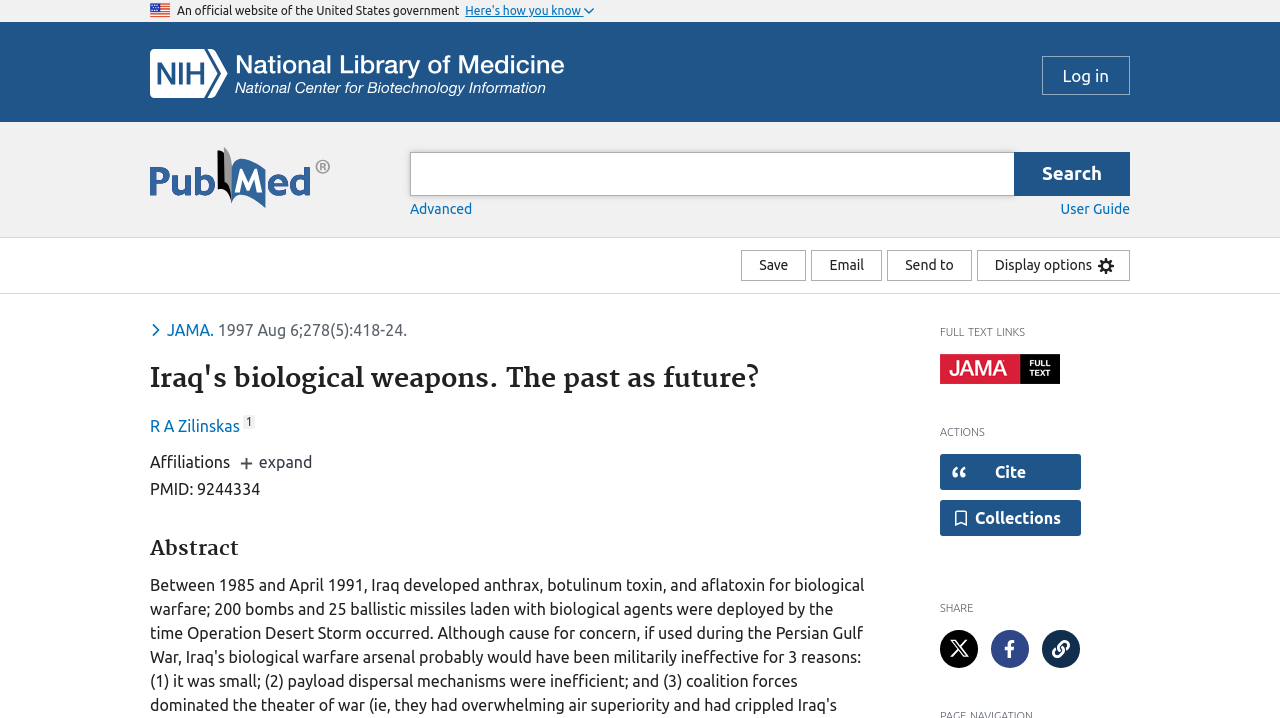What is the 'Save' button used for?
Answer with a single word or phrase by referring to the visual content.

To save articles